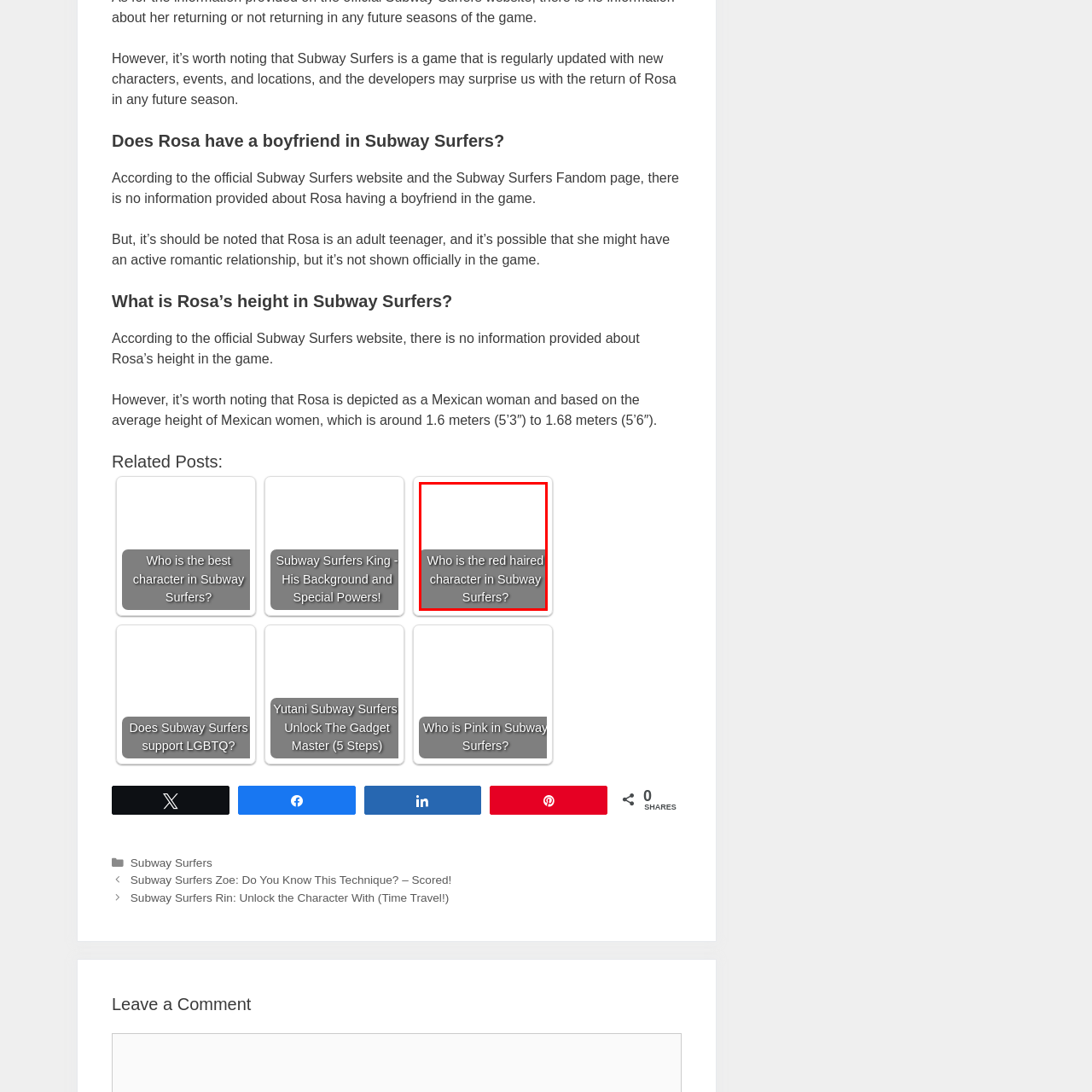Describe in detail what is happening in the image highlighted by the red border.

This image features a question prominently displayed in a text box: "Who is the red haired character in Subway Surfers?" The text invites readers to explore and discover more about a specific character known for their striking red hair within the popular mobile game Subway Surfers. The game is renowned for its colorful characters and vibrant graphics, making this inquiry a compelling entry point for fans and newcomers alike who are curious about the game's diverse cast.